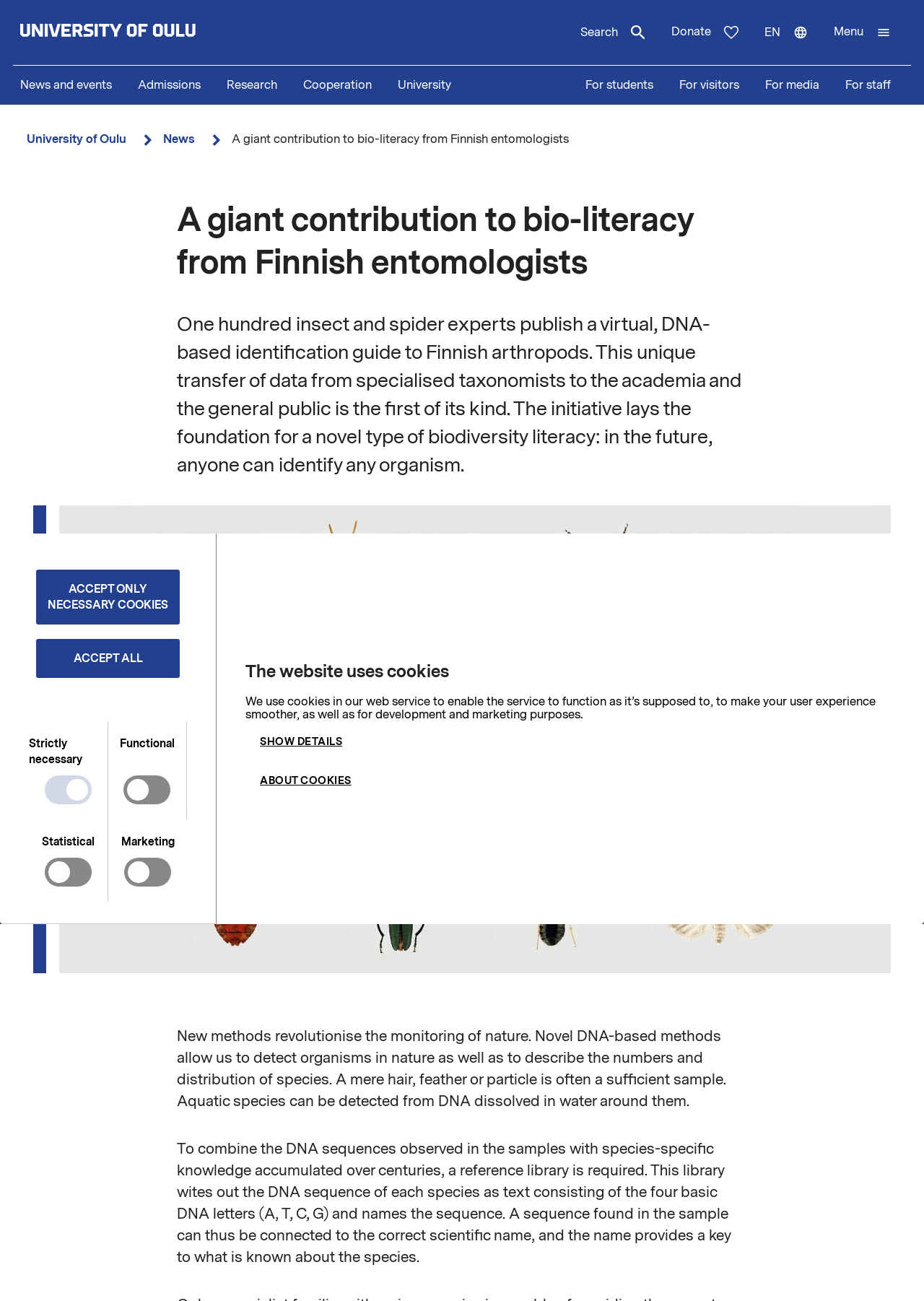Please find and report the bounding box coordinates of the element to click in order to perform the following action: "Go to the news and events page". The coordinates should be expressed as four float numbers between 0 and 1, in the format [left, top, right, bottom].

[0.008, 0.05, 0.135, 0.08]